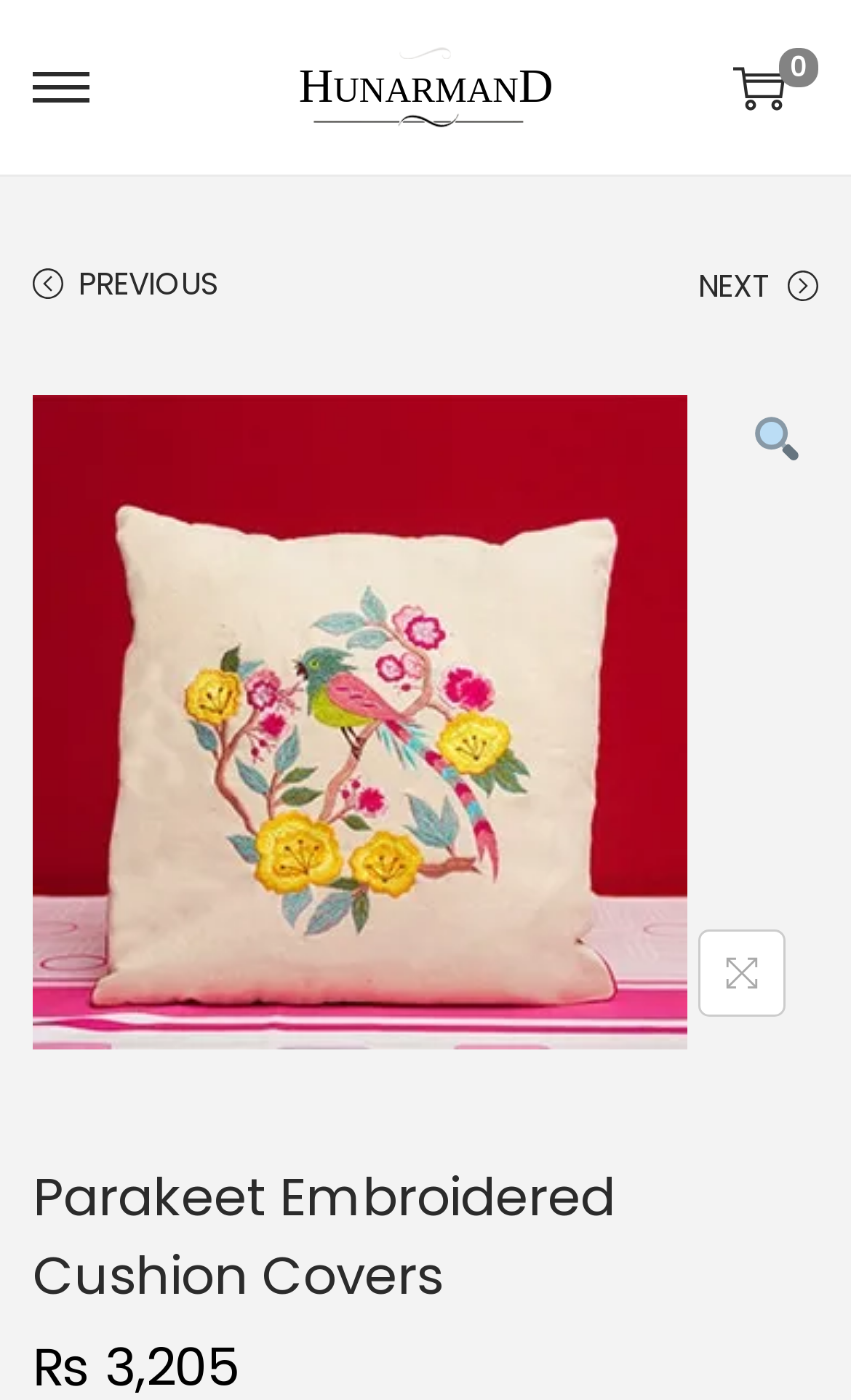Find the bounding box coordinates of the element I should click to carry out the following instruction: "go to Hunarmund".

[0.346, 0.045, 0.654, 0.076]